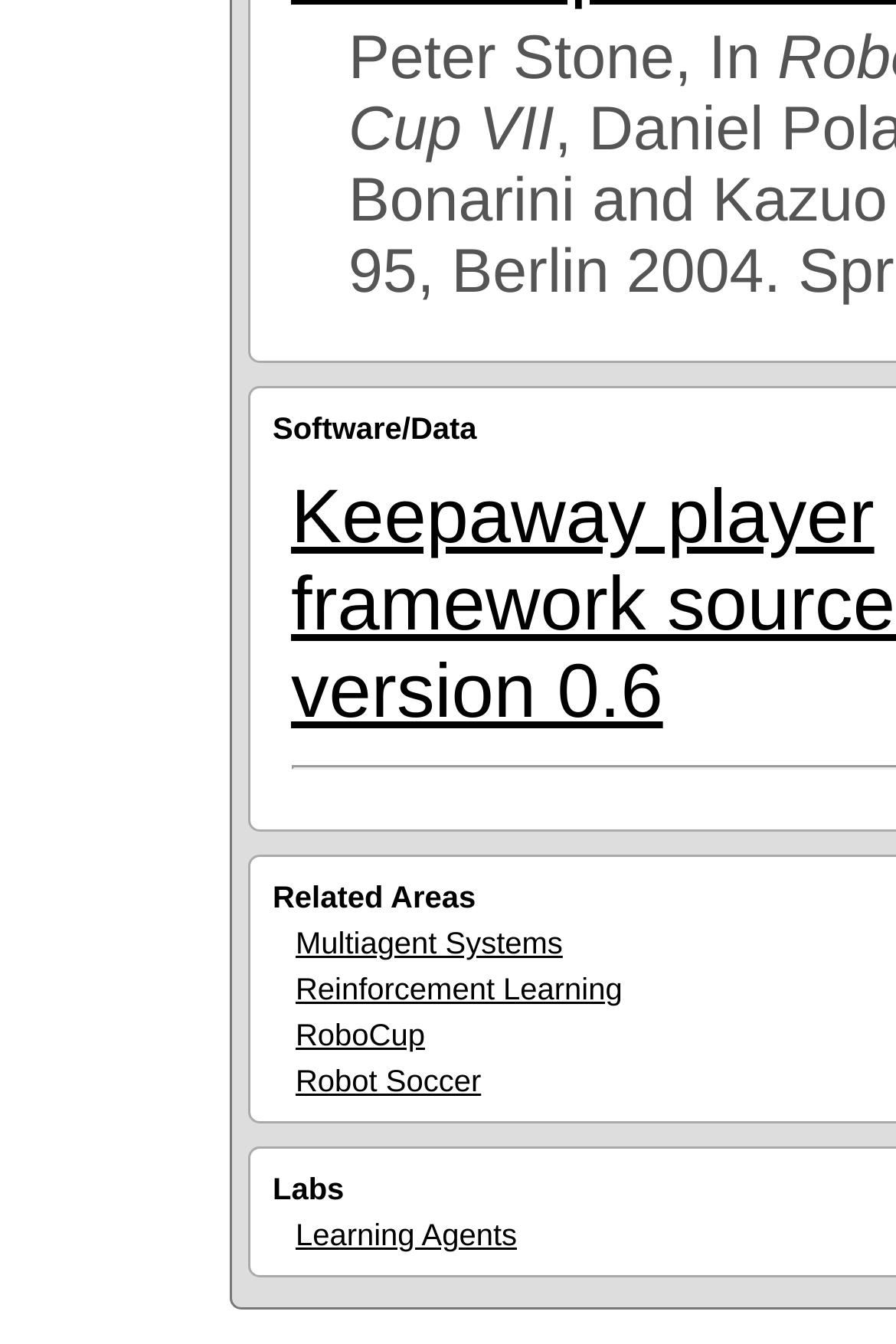Identify the bounding box coordinates for the element you need to click to achieve the following task: "go to RoboCup". Provide the bounding box coordinates as four float numbers between 0 and 1, in the form [left, top, right, bottom].

[0.33, 0.758, 0.474, 0.783]